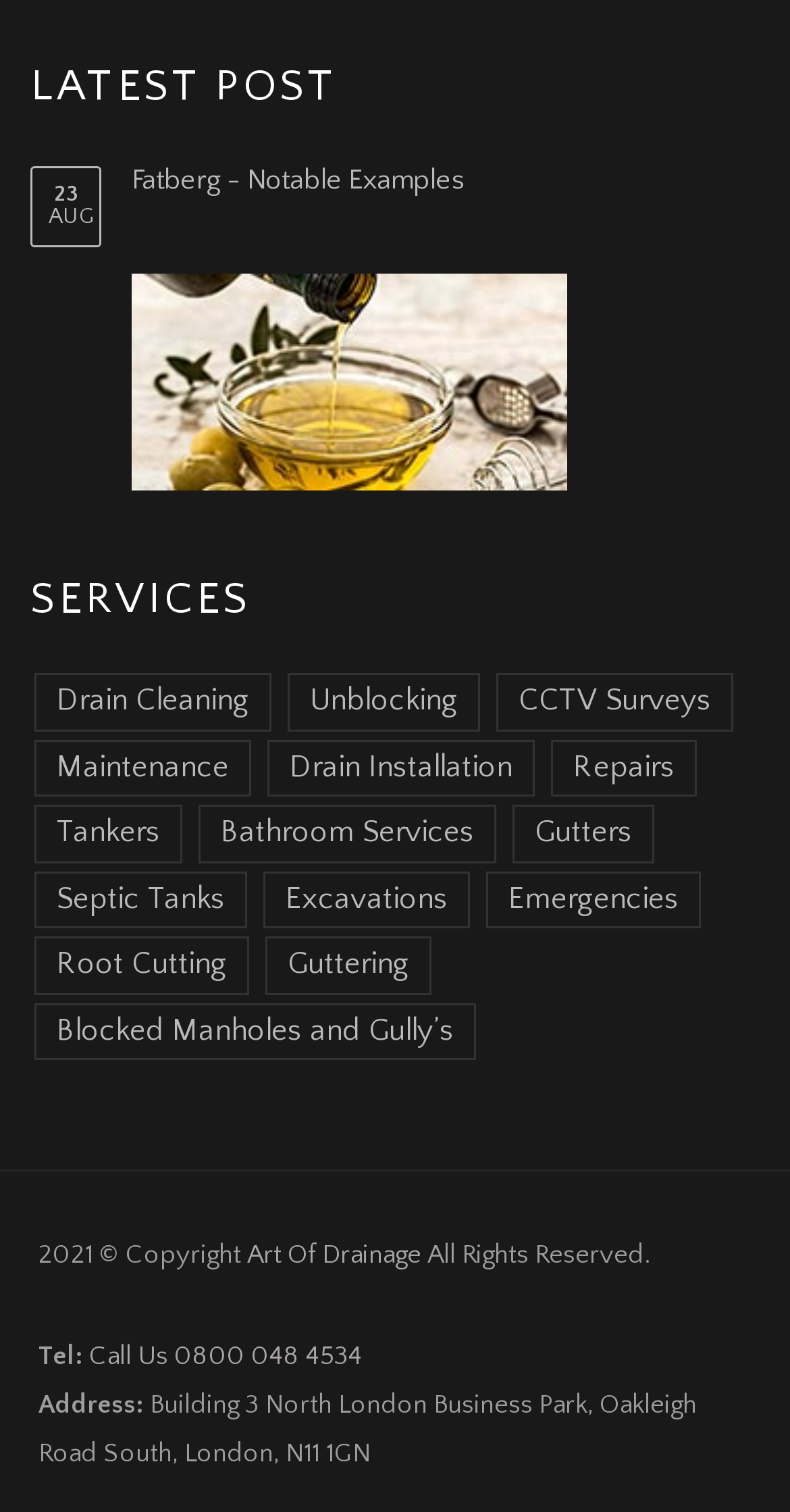Find the bounding box coordinates of the element I should click to carry out the following instruction: "Check the address".

[0.049, 0.92, 0.882, 0.971]